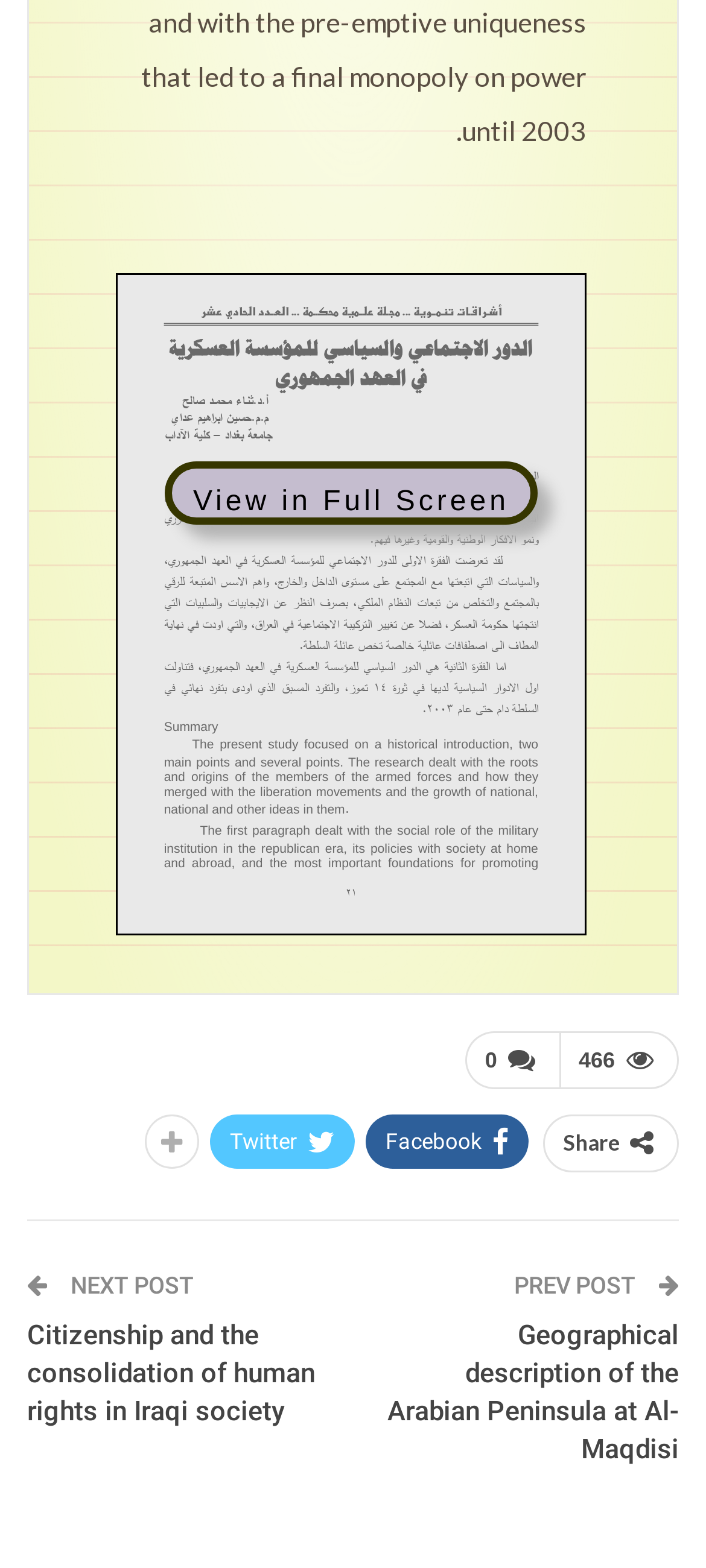Please identify the bounding box coordinates of the element I need to click to follow this instruction: "Share on Facebook".

[0.518, 0.71, 0.749, 0.745]